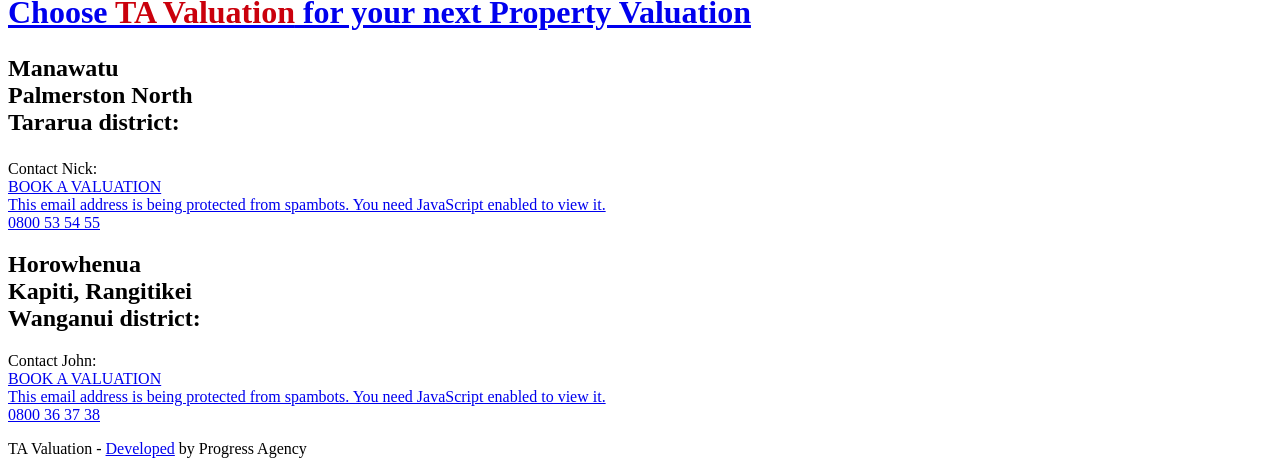Indicate the bounding box coordinates of the element that must be clicked to execute the instruction: "Contact Nick". The coordinates should be given as four float numbers between 0 and 1, i.e., [left, top, right, bottom].

[0.006, 0.336, 0.076, 0.372]